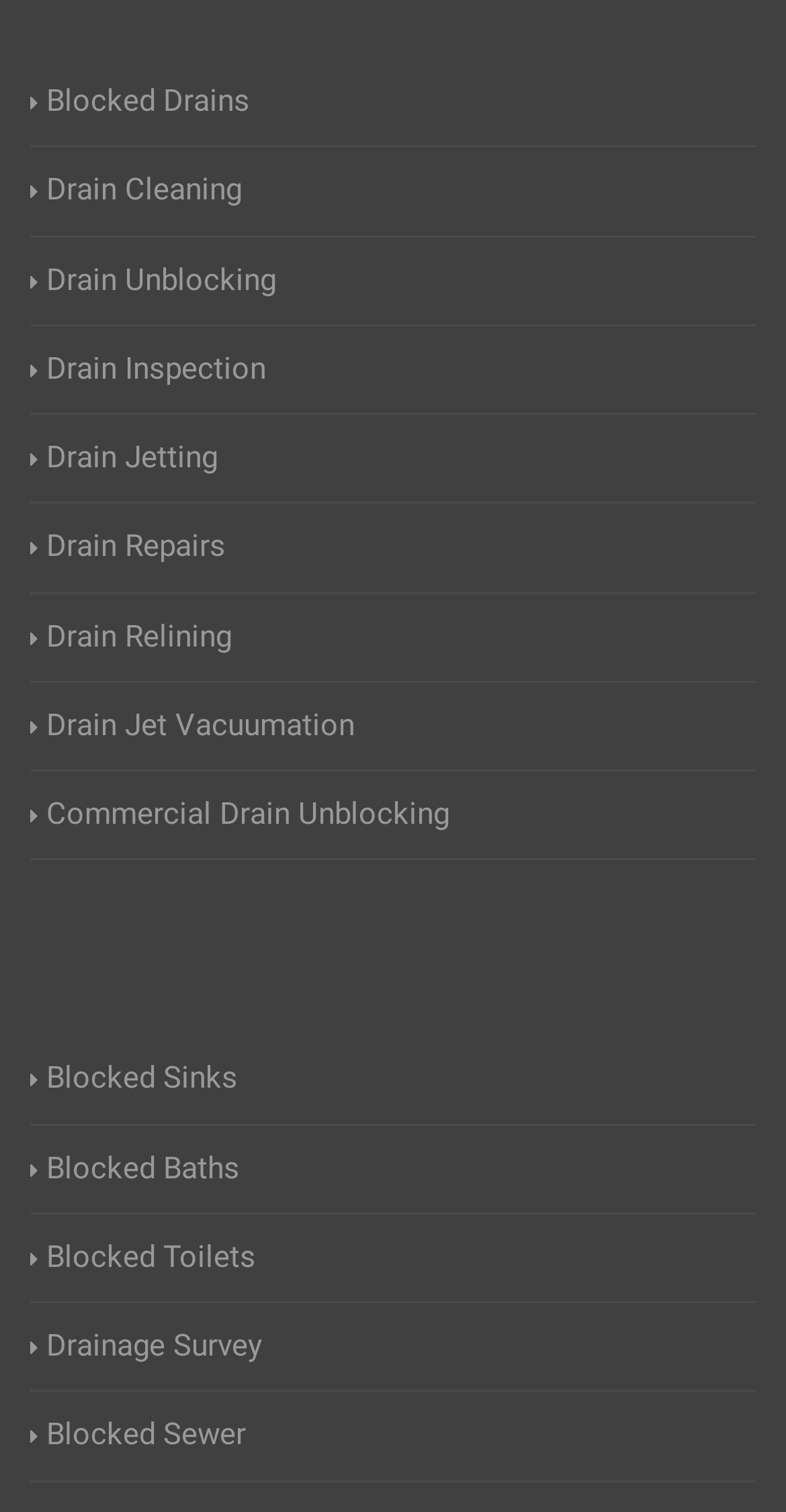Locate the bounding box coordinates of the area where you should click to accomplish the instruction: "Visit the Shop".

None